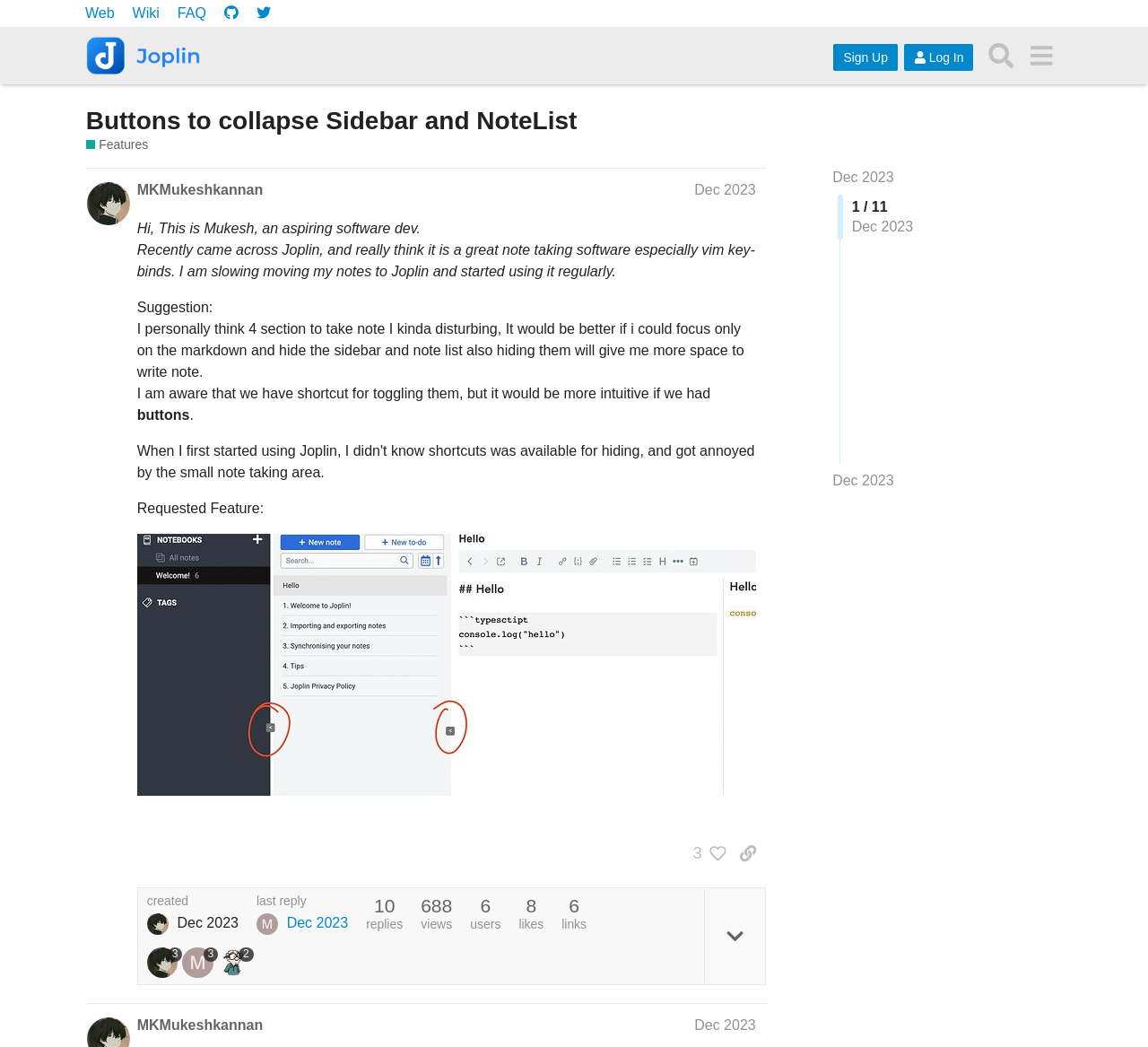What is the feature requested by the author?
With the help of the image, please provide a detailed response to the question.

The feature requested by the author can be found in the post content, where it is mentioned that the author wants buttons to collapse the sidebar and note list. This is the main feature requested by the author.